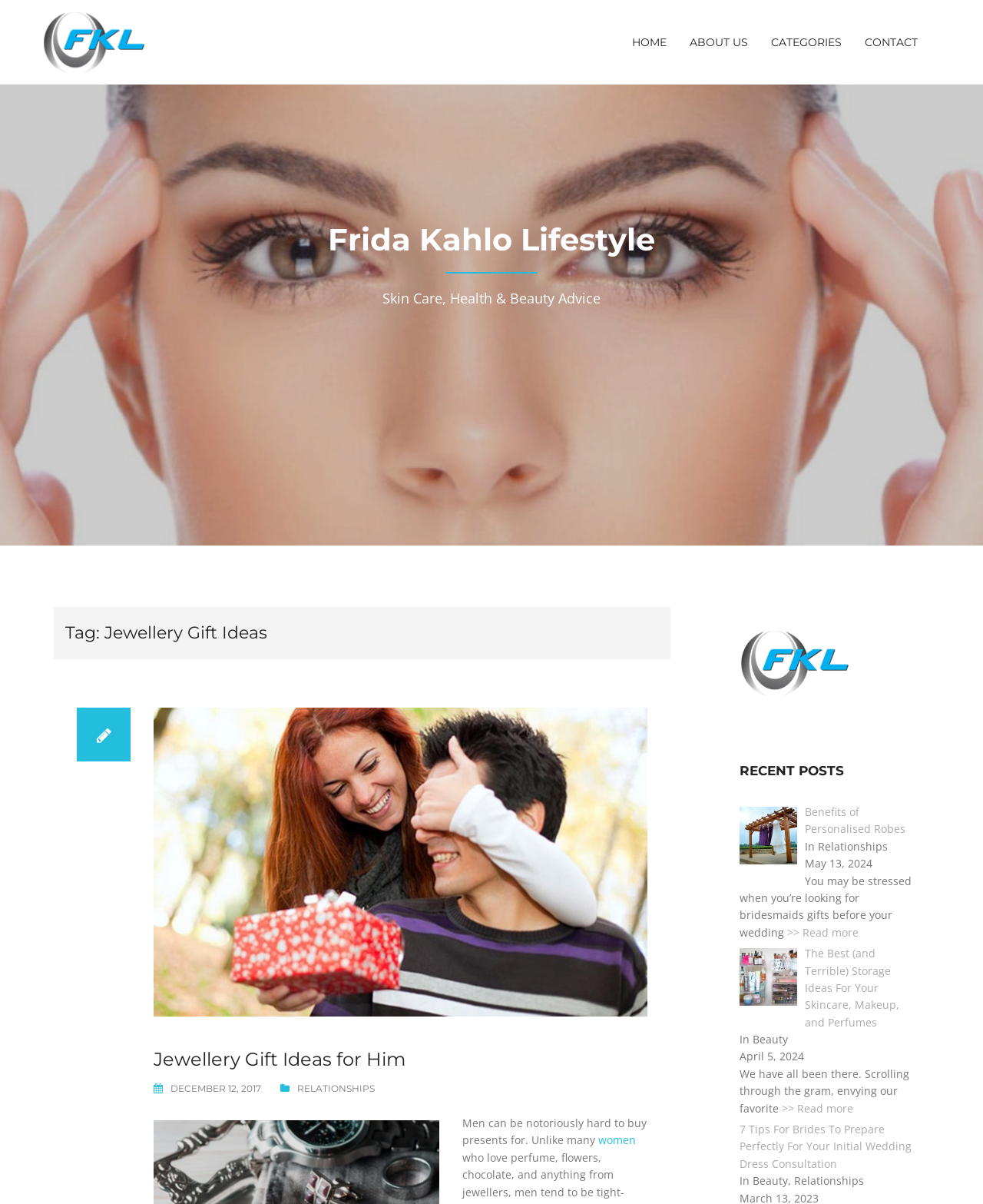Please predict the bounding box coordinates of the element's region where a click is necessary to complete the following instruction: "view categories". The coordinates should be represented by four float numbers between 0 and 1, i.e., [left, top, right, bottom].

[0.773, 0.022, 0.868, 0.049]